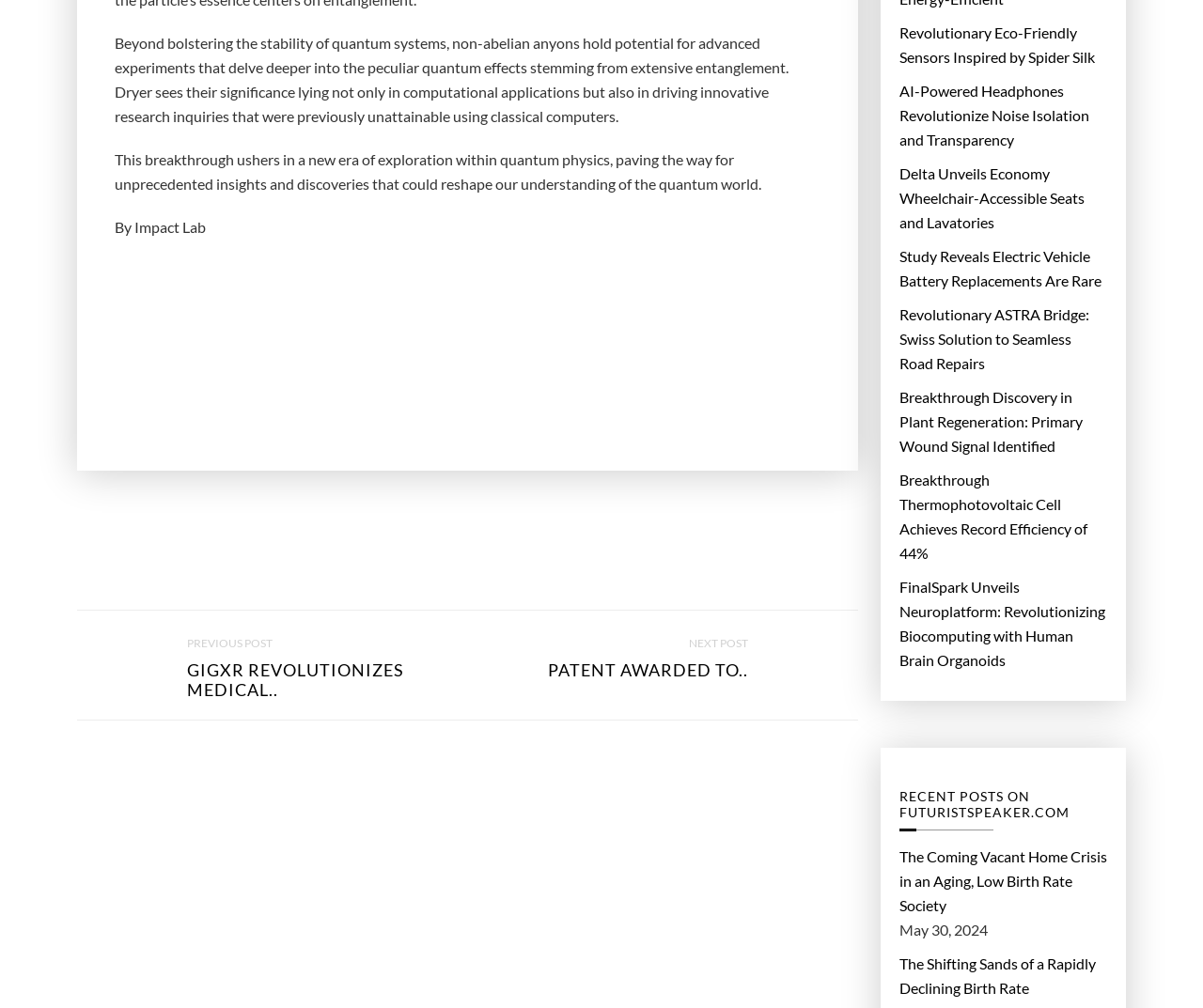Locate the bounding box coordinates of the clickable region necessary to complete the following instruction: "View recent posts on FuturistSpeaker.com". Provide the coordinates in the format of four float numbers between 0 and 1, i.e., [left, top, right, bottom].

[0.748, 0.783, 0.92, 0.815]